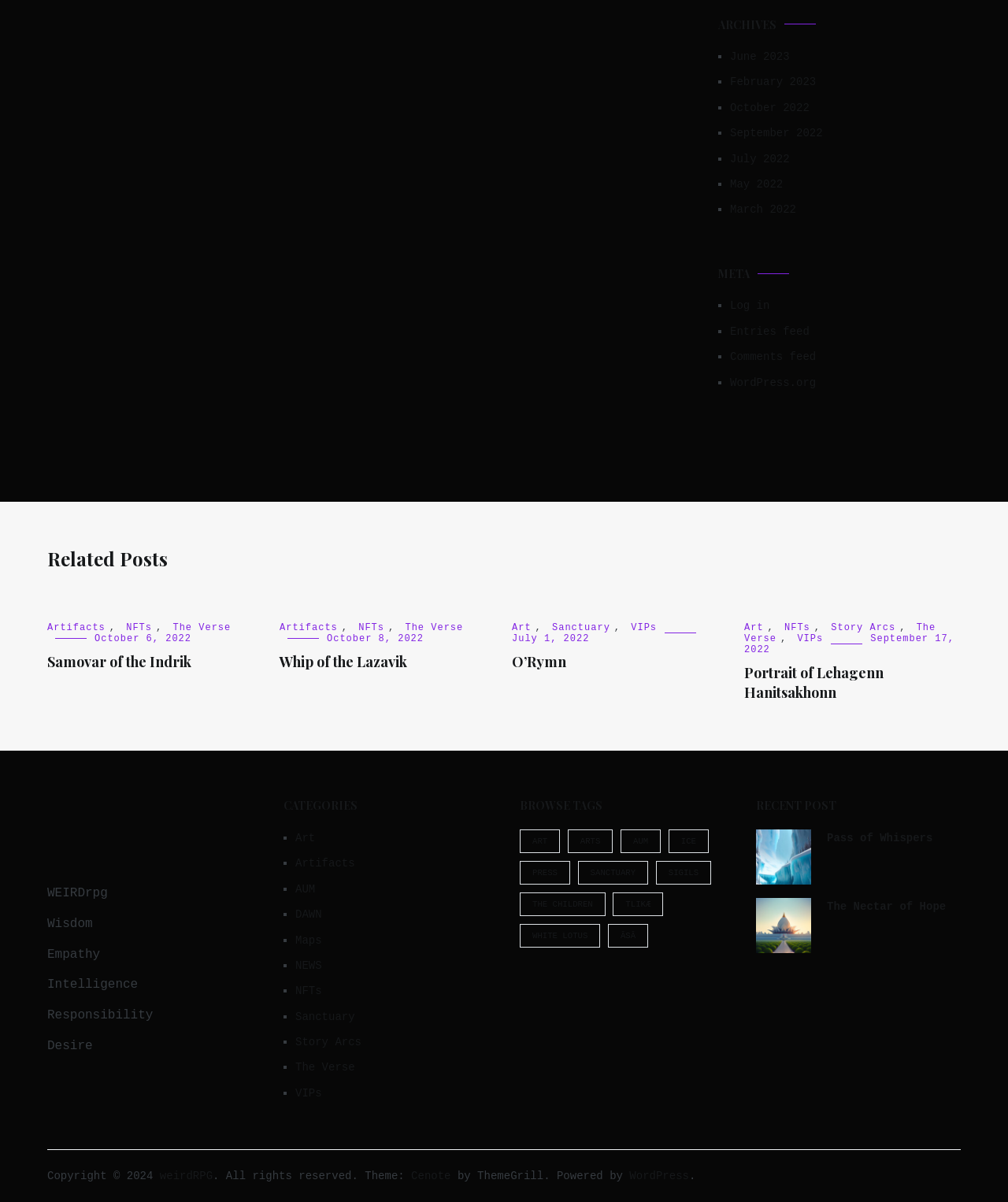Determine the bounding box of the UI component based on this description: "September 17, 2022October 1, 2022". The bounding box coordinates should be four float values between 0 and 1, i.e., [left, top, right, bottom].

[0.738, 0.527, 0.947, 0.545]